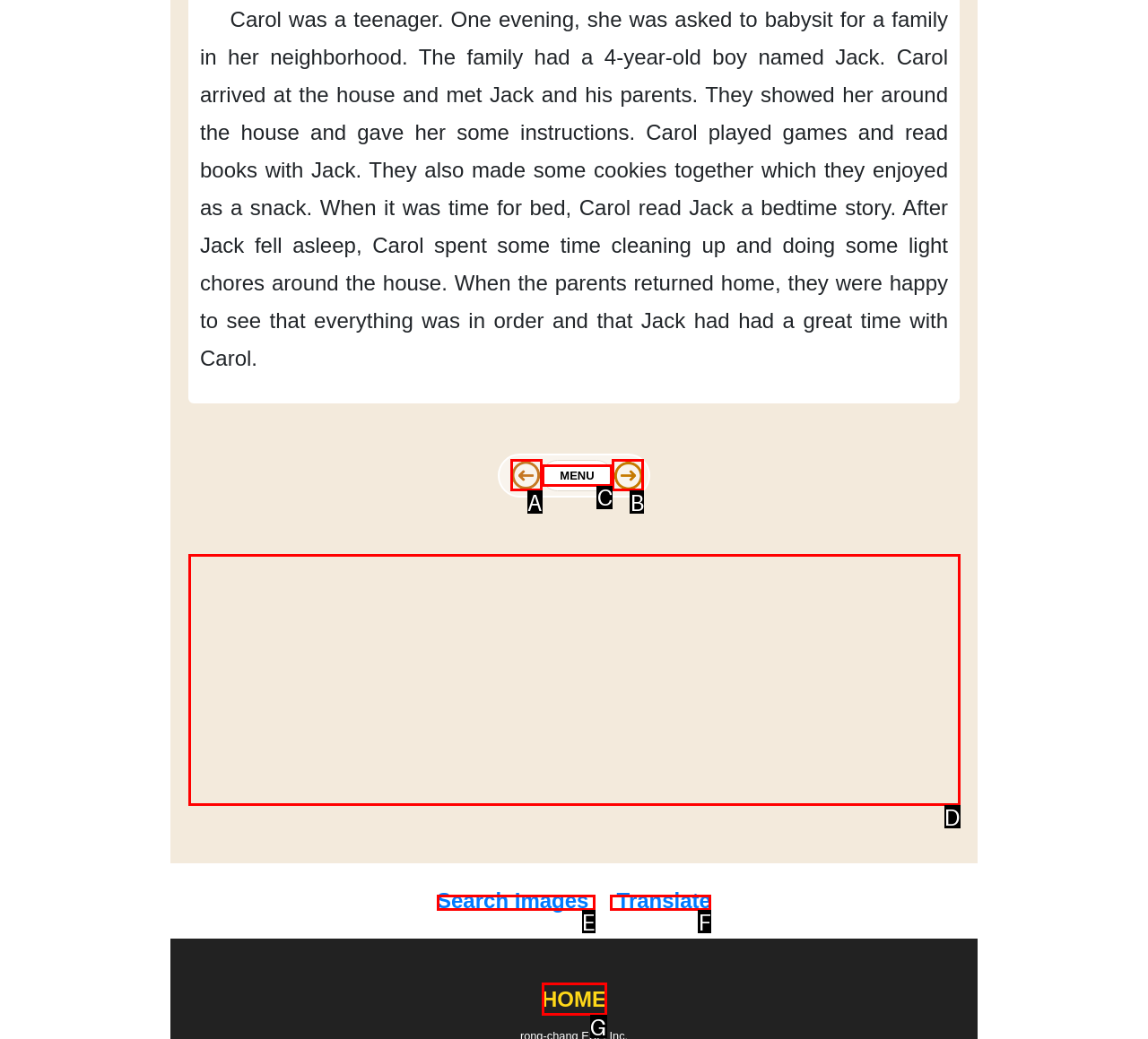Identify the option that corresponds to the given description: parent_node: MENU. Reply with the letter of the chosen option directly.

A